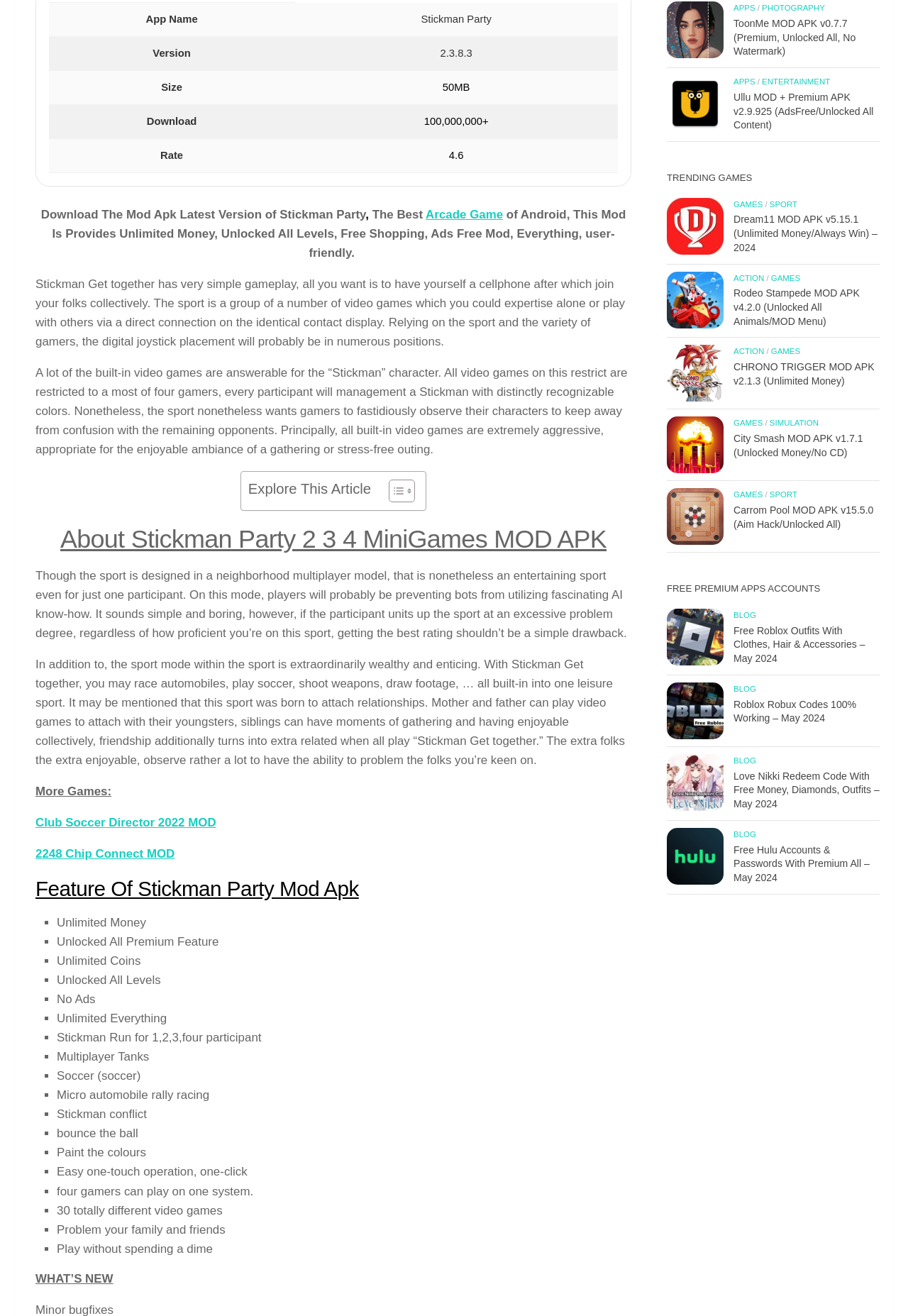Bounding box coordinates are specified in the format (top-left x, top-left y, bottom-right x, bottom-right y). All values are floating point numbers bounded between 0 and 1. Please provide the bounding box coordinate of the region this sentence describes: alt="Dream 11 Mod Apk"

[0.734, 0.15, 0.797, 0.193]